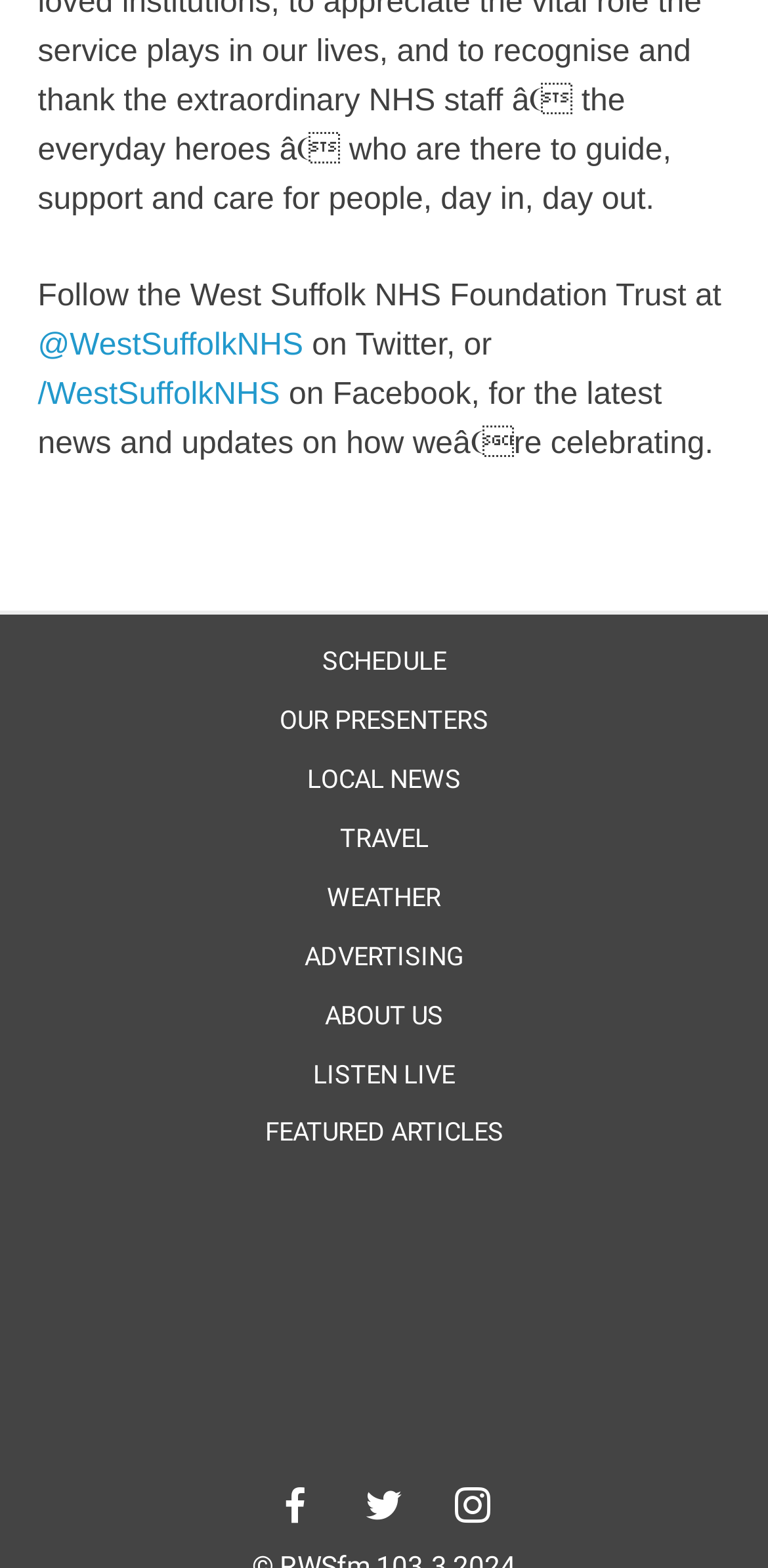Please answer the following question using a single word or phrase: 
What is the last link in the webpage?

FEATURED ARTICLES